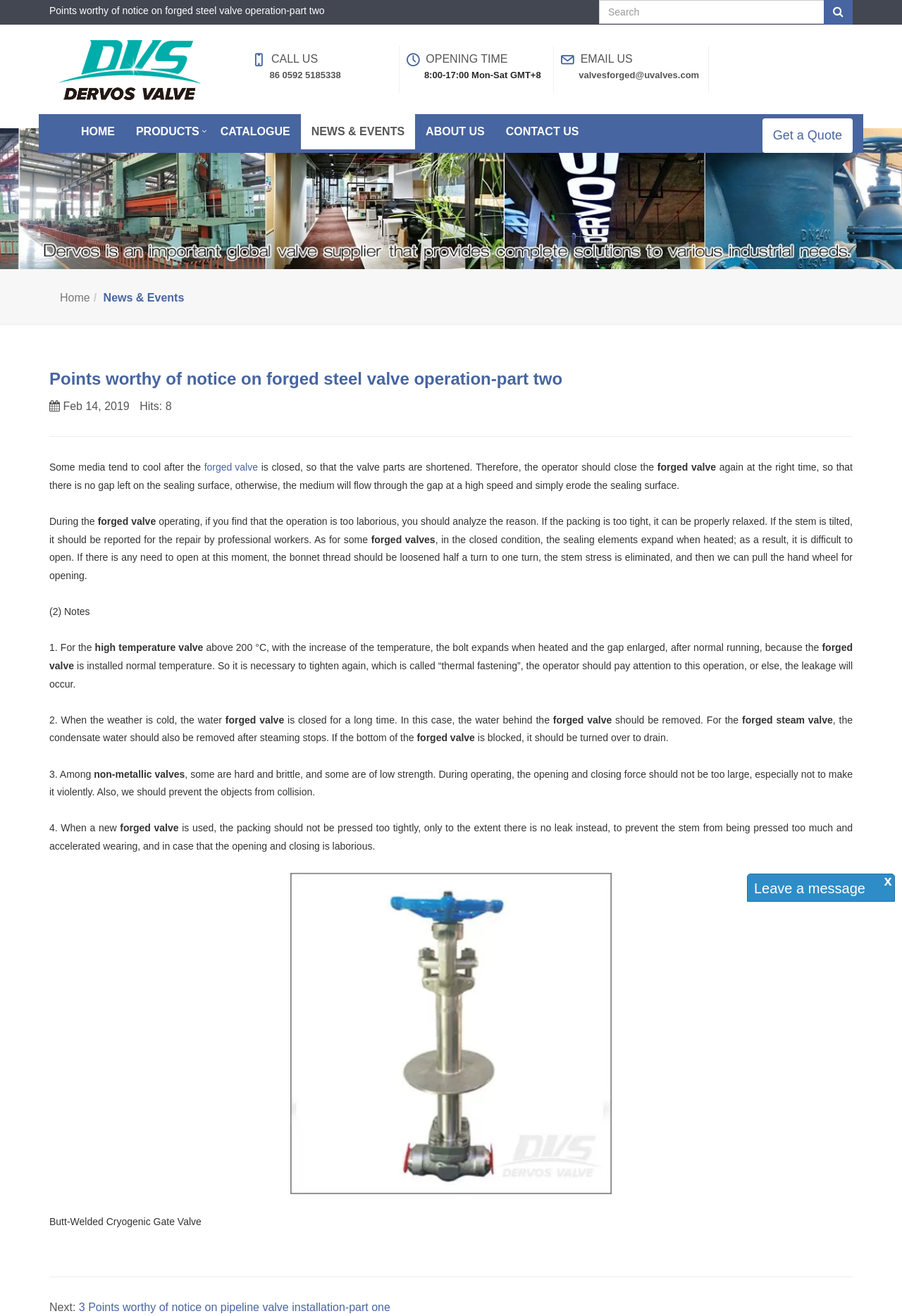Identify the coordinates of the bounding box for the element that must be clicked to accomplish the instruction: "Search for something".

[0.664, 0.0, 0.914, 0.018]